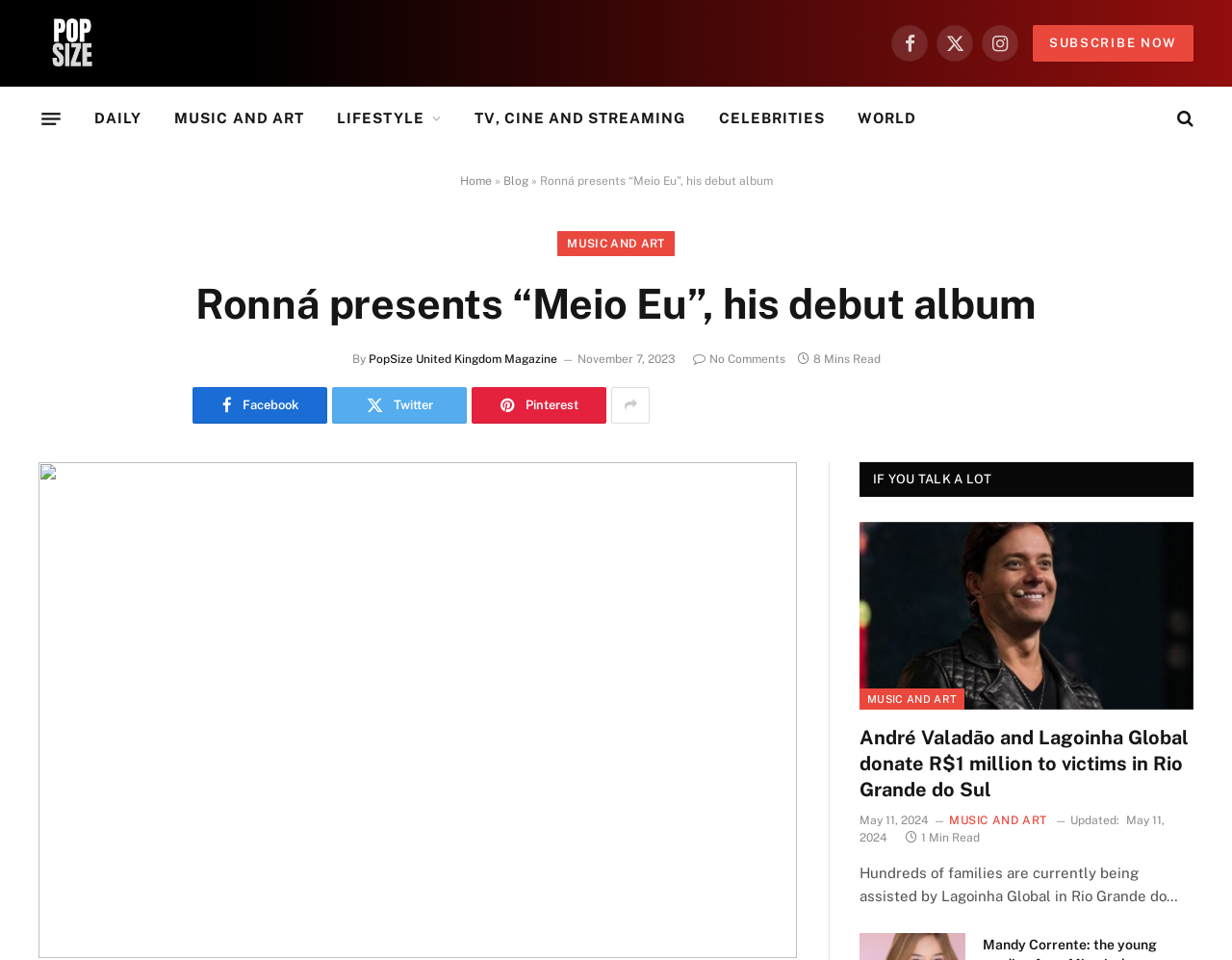How many social media links are there?
Provide a one-word or short-phrase answer based on the image.

5